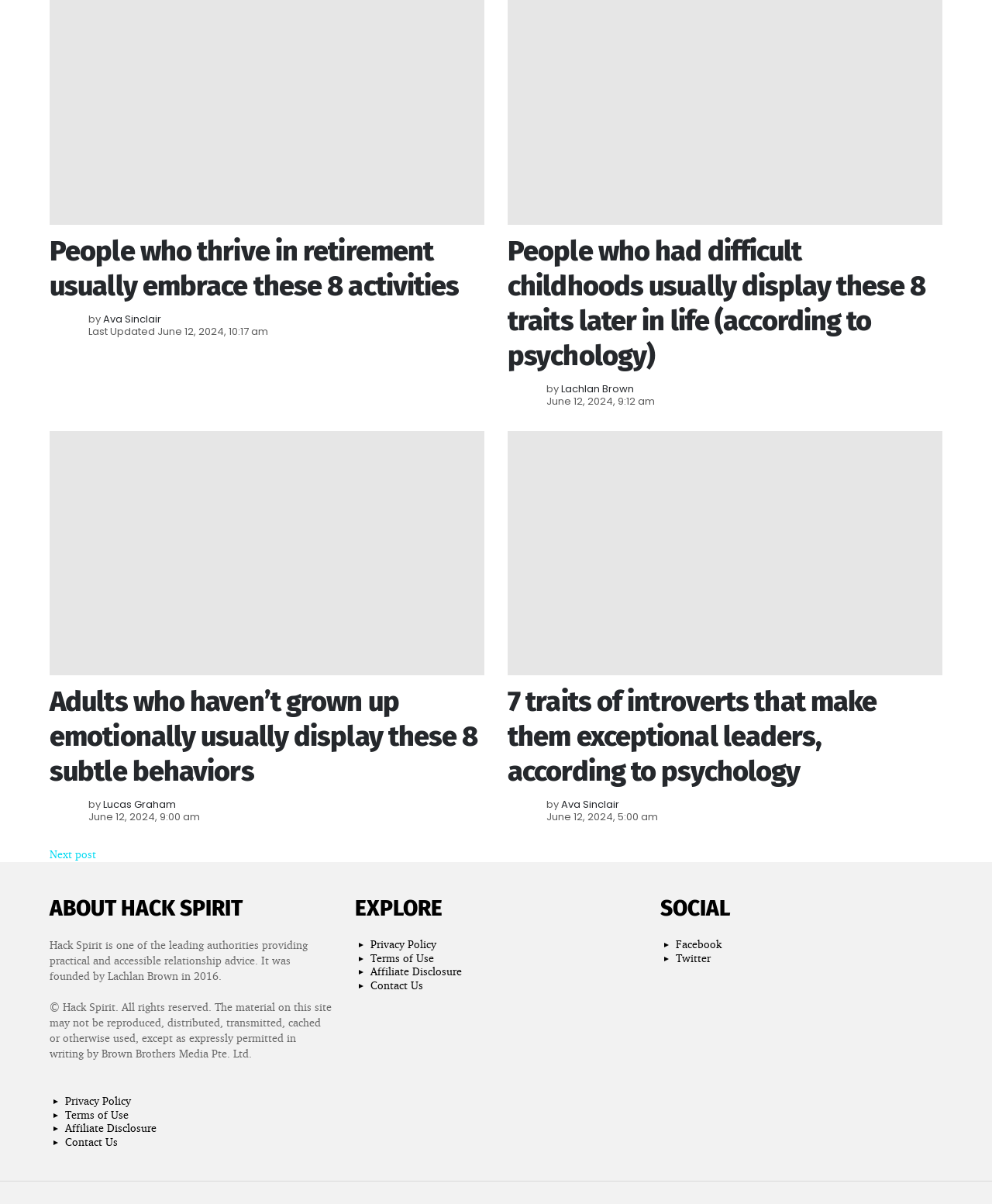Please provide a brief answer to the following inquiry using a single word or phrase:
What is the title of the first article?

People who thrive in retirement usually embrace these 8 activities